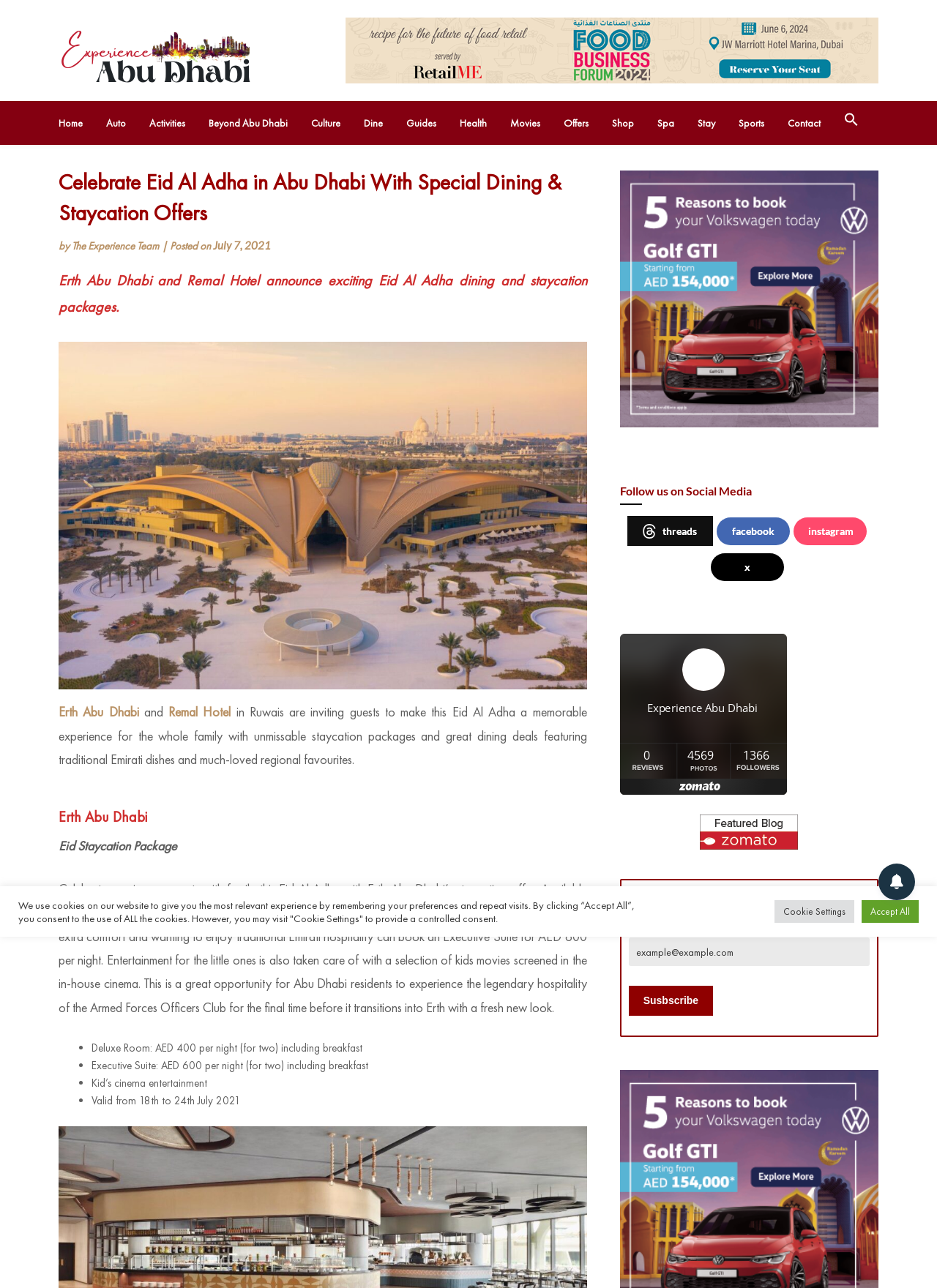What is the price of the Executive Suite at Erth Abu Dhabi?
Refer to the image and give a detailed answer to the question.

The webpage mentions that the Executive Suite at Erth Abu Dhabi is available for AED 600 per night, including breakfast, as part of their Eid Al Adha staycation offer.